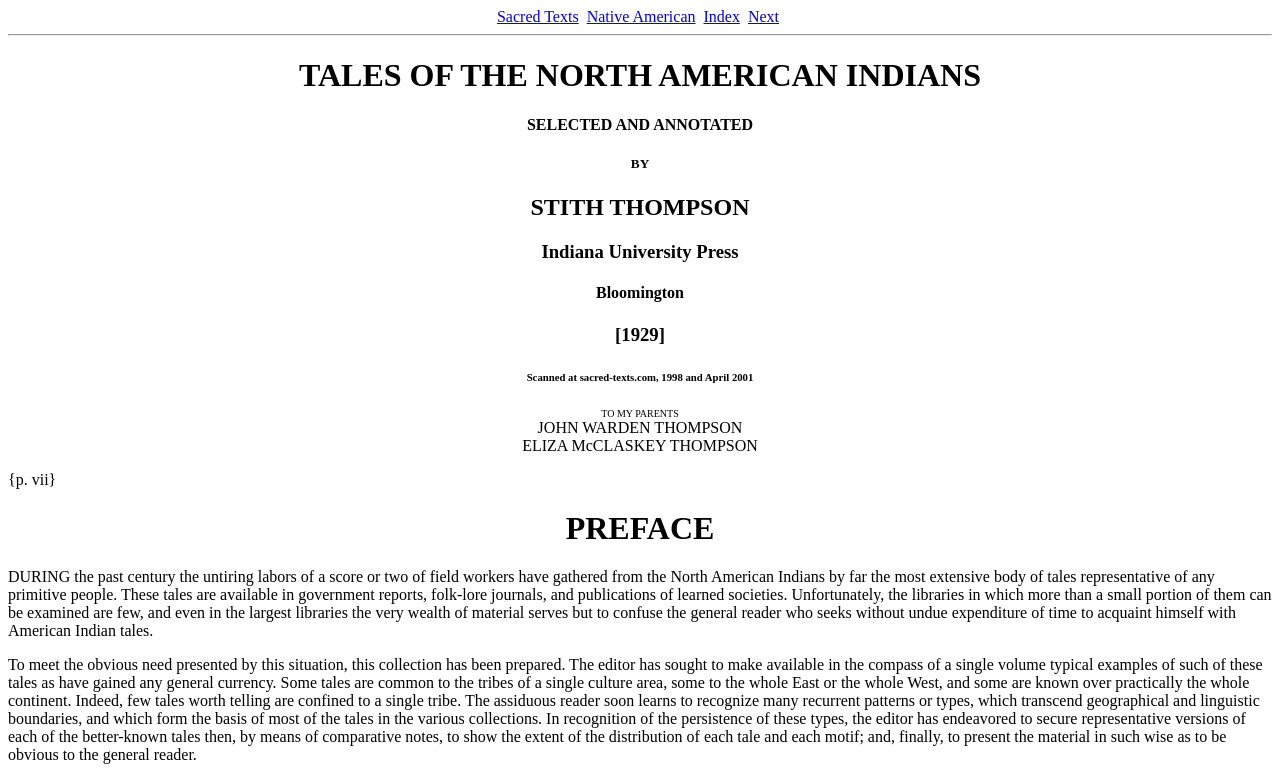What is the dedication of the book?
Please give a detailed and elaborate answer to the question.

The webpage mentions 'TO MY PARENTS' followed by the names 'JOHN WARDEN THOMPSON' and 'ELIZA McCLASKEY THOMPSON', indicating that the book is dedicated to the editor's parents.